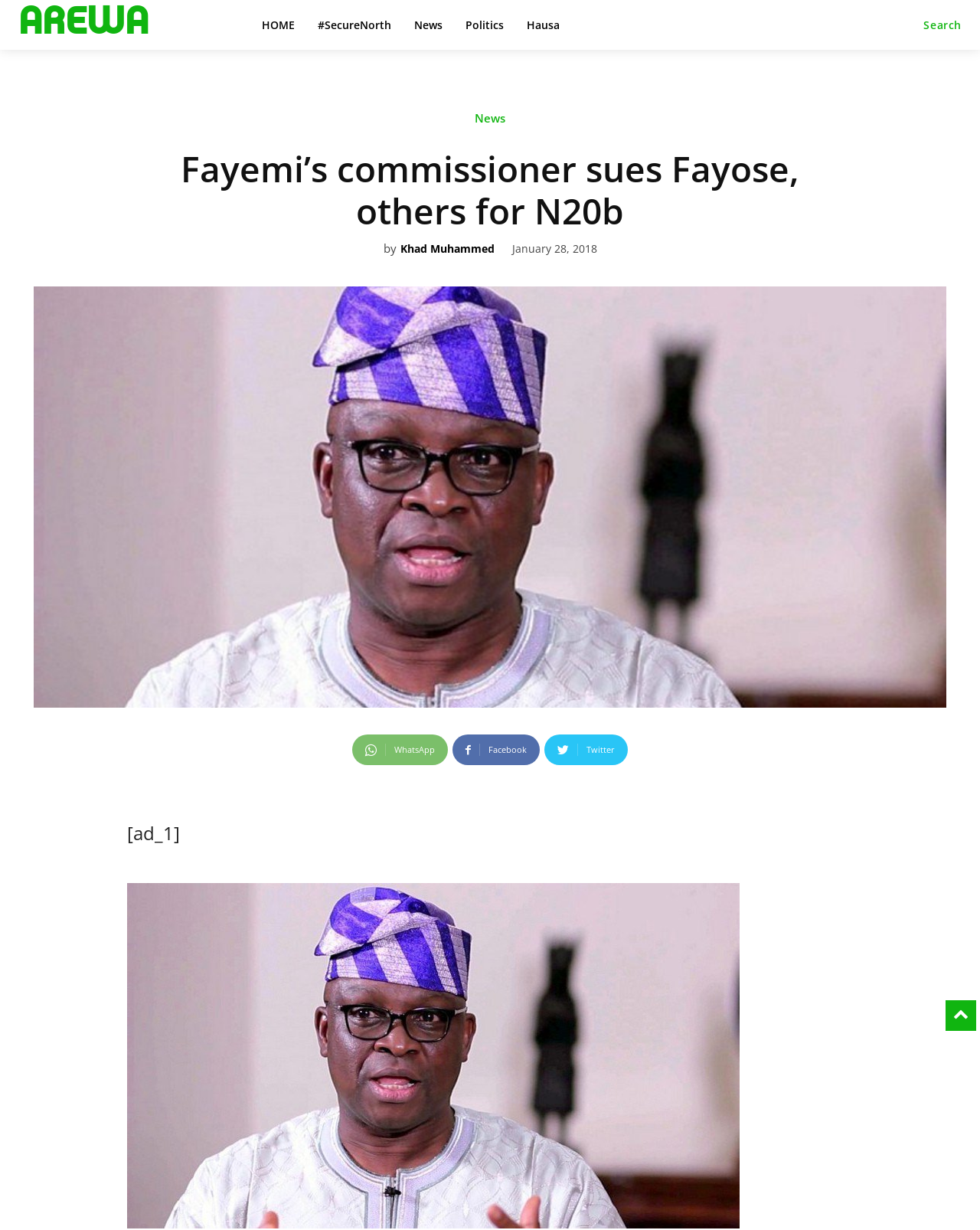What is the name of the commissioner who sued Fayose?
Utilize the information in the image to give a detailed answer to the question.

The webpage does not explicitly mention the name of the commissioner who sued Fayose. It only mentions that Fayemi's commissioner sued Fayose and others for N20b.